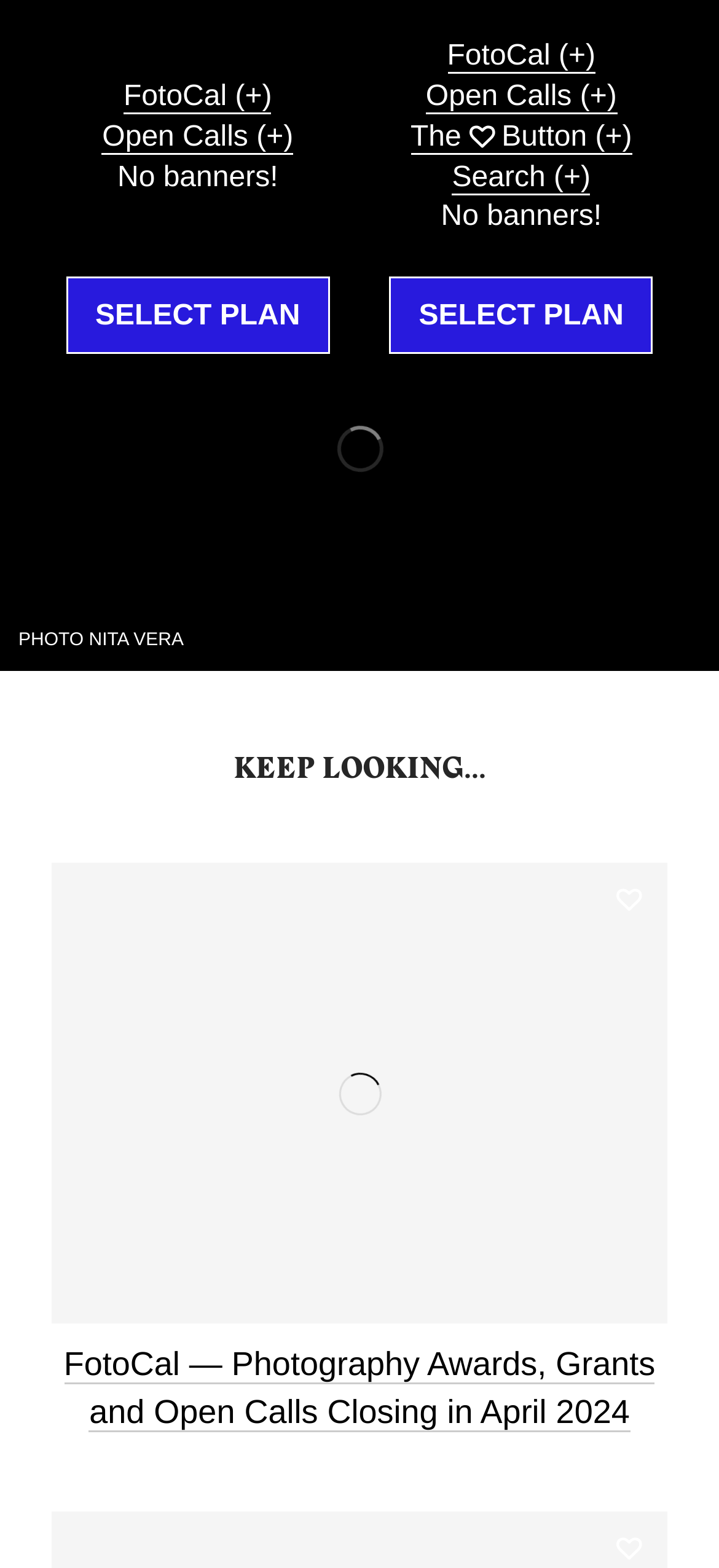Answer the question in a single word or phrase:
What is the text of the static text above the article?

PHOTO NITA VERA